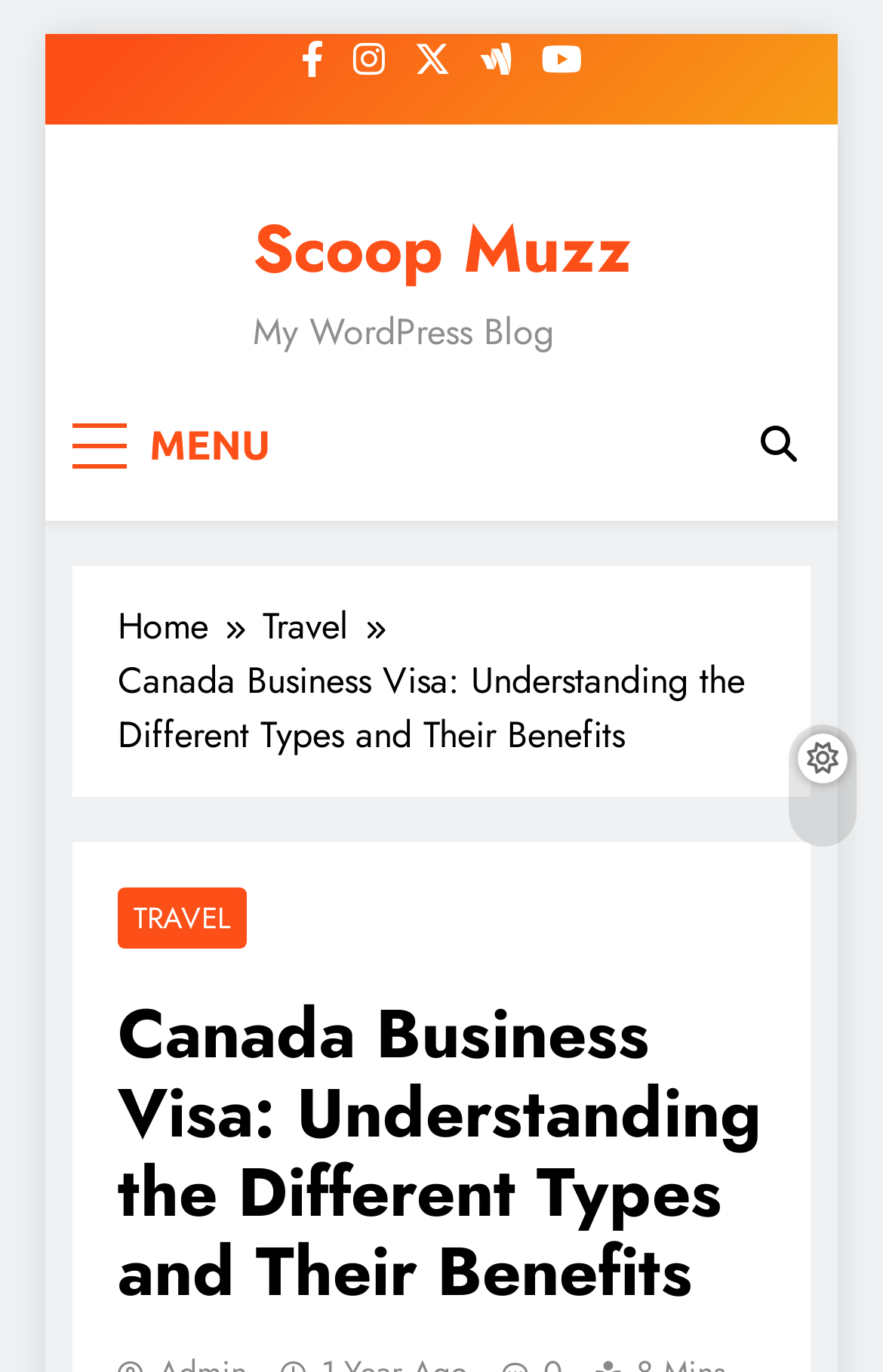Offer a meticulous caption that includes all visible features of the webpage.

The webpage appears to be an article about Canada business visas, specifically discussing the different types and their benefits. At the top left of the page, there is a "Skip to content" link, followed by a row of social media icons, including Facebook, Twitter, and LinkedIn, among others. 

To the right of these icons, the website's logo, "Scoop Muzz", is displayed, along with the tagline "My WordPress Blog". Below this, there is a "MENU" button that, when expanded, likely reveals a navigation menu. 

On the right side of the page, there is a search icon button. The main content of the page is divided into sections, with a breadcrumb navigation bar showing the path "Home > Travel > Canada Business Visa: Understanding the Different Types and Their Benefits". 

The article's title, "Canada Business Visa: Understanding the Different Types and Their Benefits", is displayed prominently, with a "TRAVEL" category link above it. The article's content is presented in a single column, with a clear and concise heading that summarizes the topic.